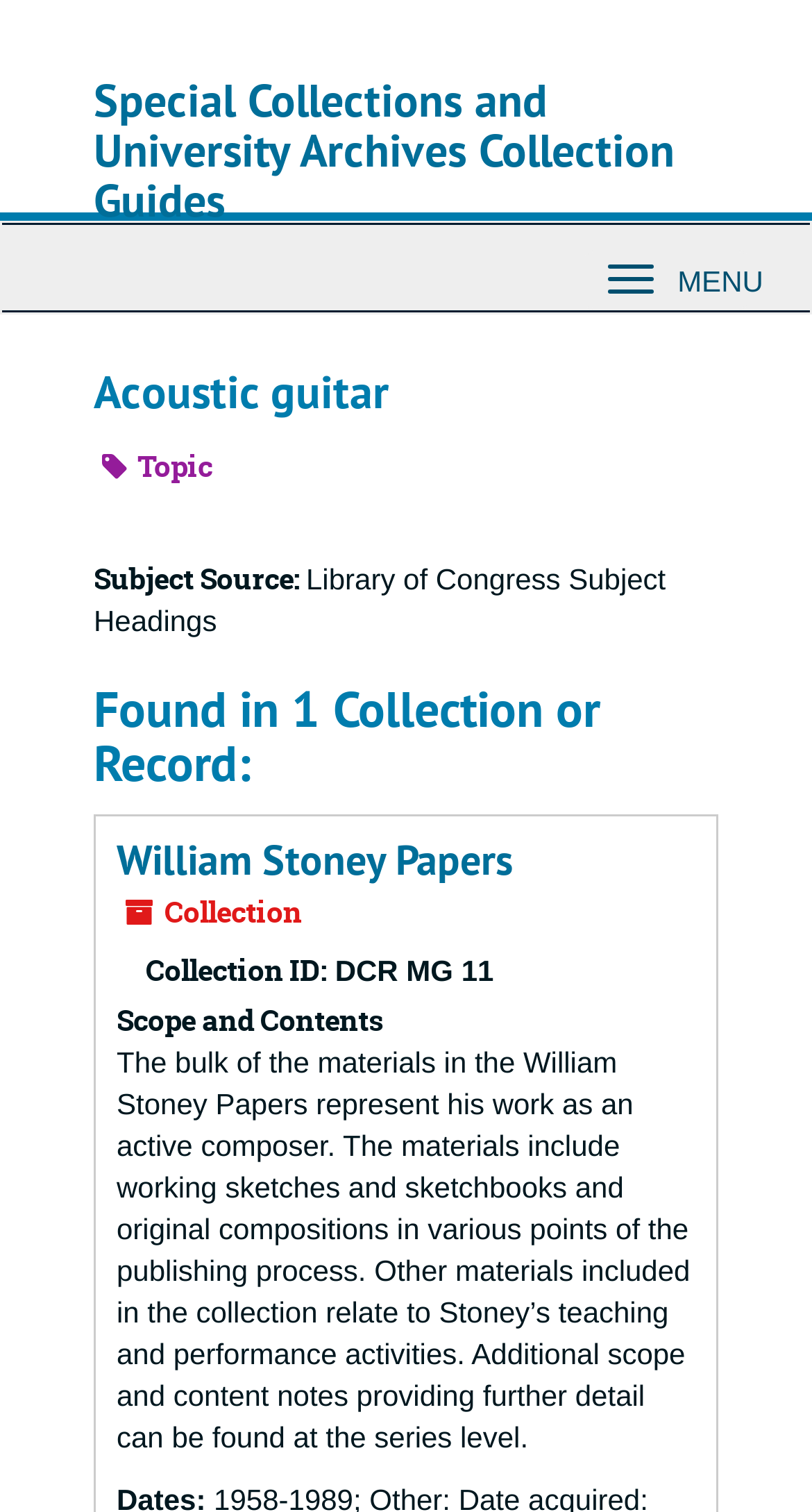Given the webpage screenshot and the description, determine the bounding box coordinates (top-left x, top-left y, bottom-right x, bottom-right y) that define the location of the UI element matching this description: ChatGPT training course trainer

None